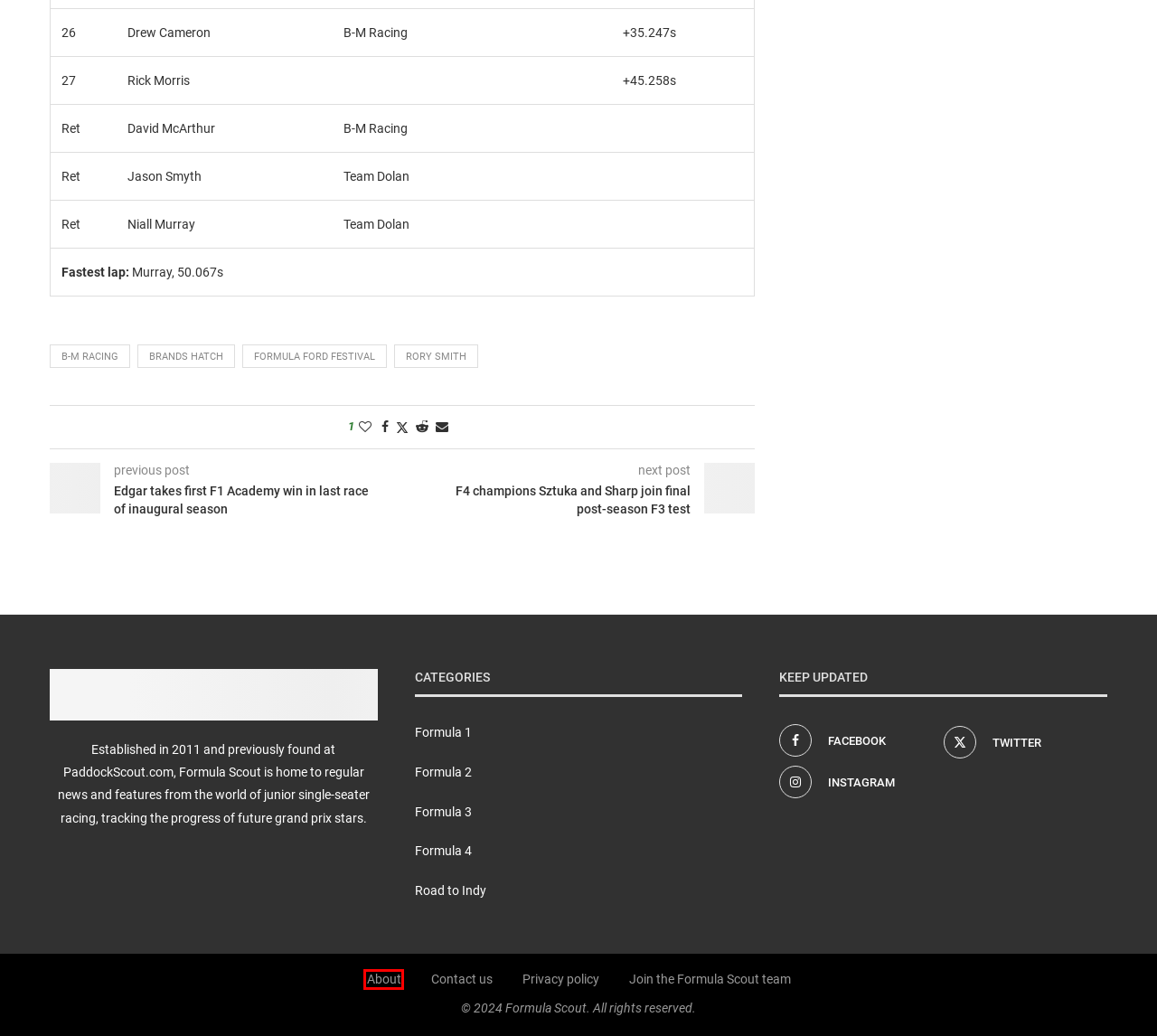Given a screenshot of a webpage with a red bounding box, please pick the webpage description that best fits the new webpage after clicking the element inside the bounding box. Here are the candidates:
A. Rory Smith Archives - Formula Scout
B. Formula Ford Festival Archives - Formula Scout
C. F4 champions Sztuka and Sharp join final post-season F3 test - Formula Scout
D. About - Formula Scout
E. Join the Formula Scout team - Formula Scout
F. Privacy policy - Formula Scout
G. Edgar takes first F1 Academy win in last race of inaugural season - Formula Scout
H. Contact us - Formula Scout

D